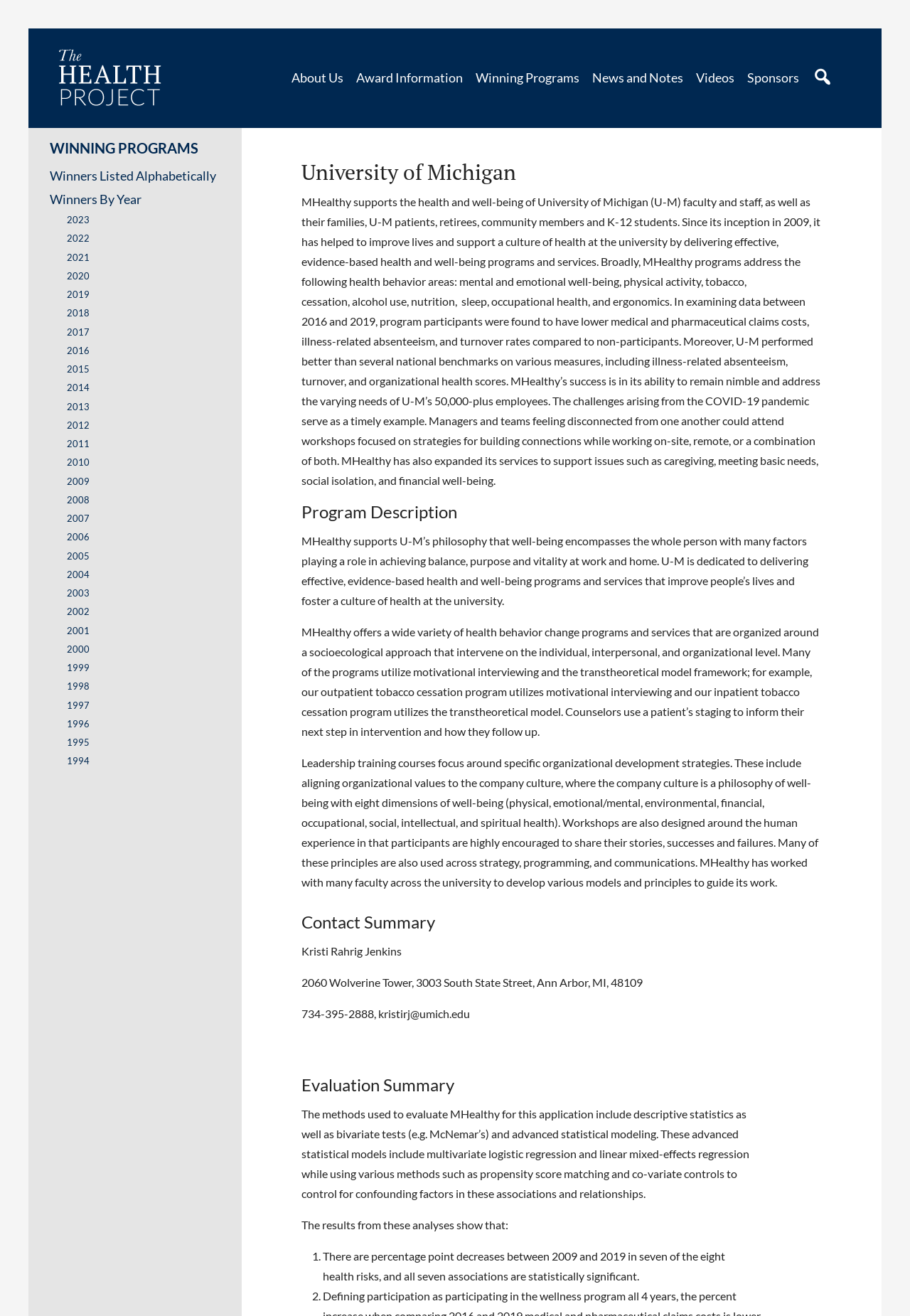Please examine the image and answer the question with a detailed explanation:
What is the contact information of Kristi Rahrig Jenkins?

The contact information of Kristi Rahrig Jenkins can be found in the StaticText elements with the texts '2060 Wolverine Tower, 3003 South State Street, Ann Arbor, MI, 48109' and '734-395-2888, kristirj@umich.edu'. These texts provide the address, phone number, and email of Kristi Rahrig Jenkins.